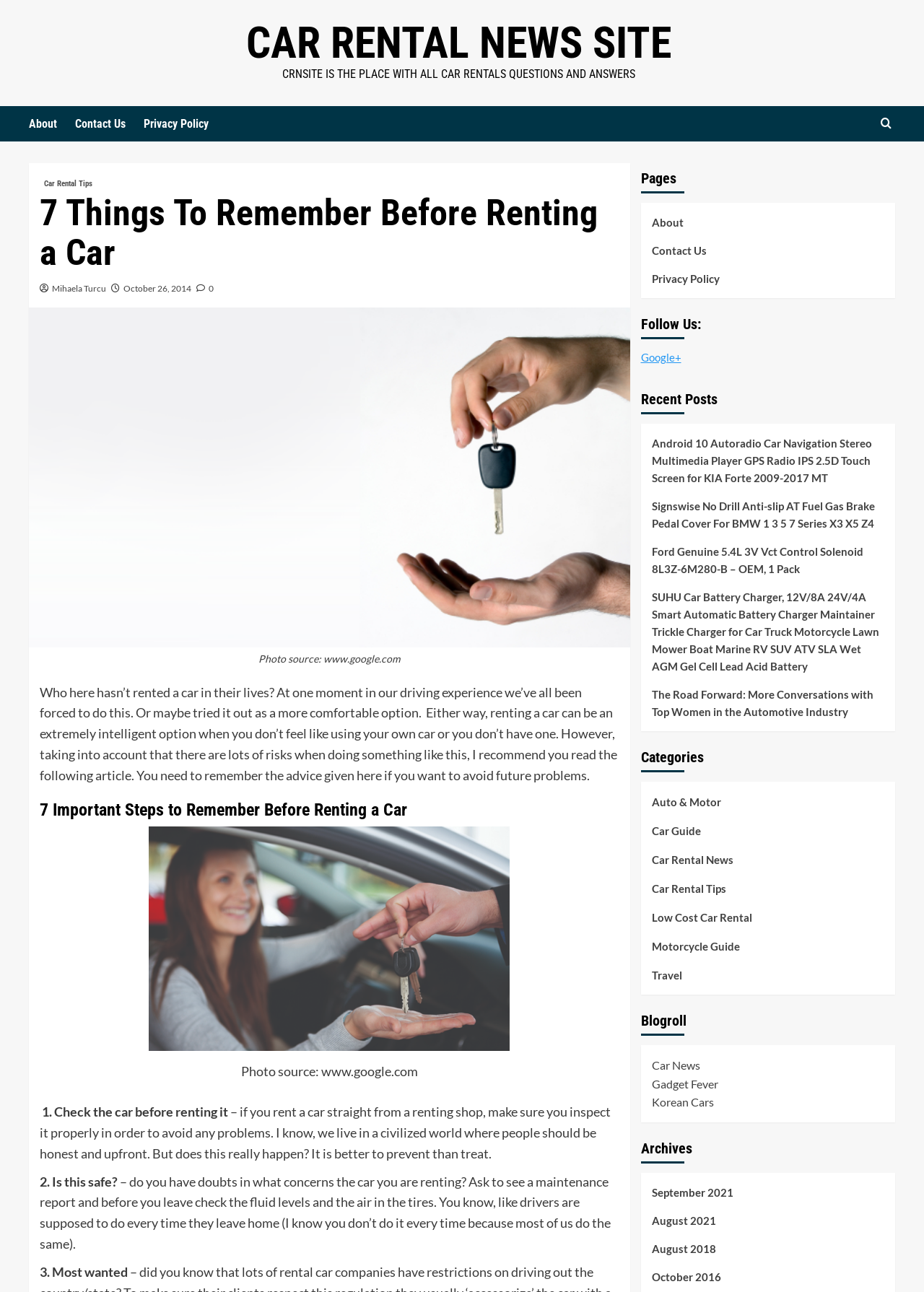Determine the bounding box coordinates for the region that must be clicked to execute the following instruction: "Visit the 'Car Rental News' category for related articles".

[0.705, 0.658, 0.793, 0.68]